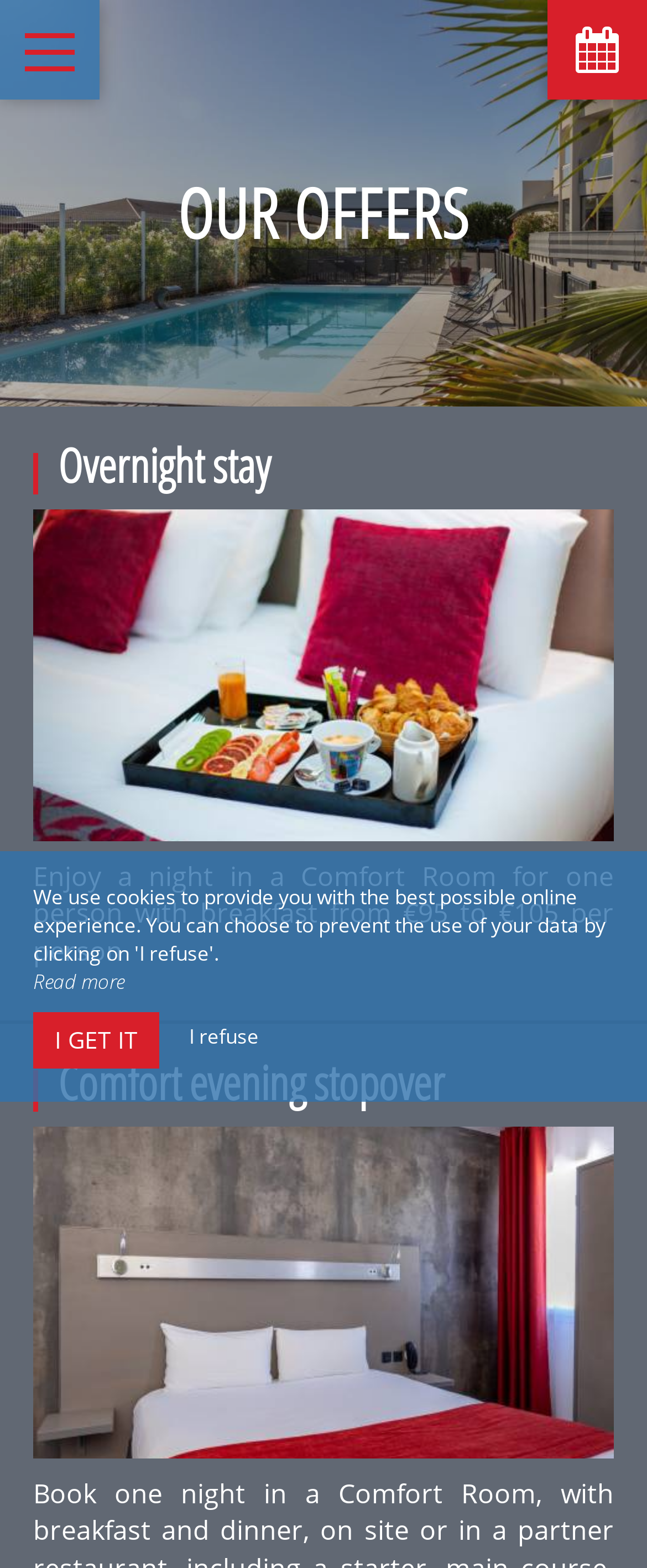Identify the bounding box for the described UI element: "parent_node: Best rates guaranteed".

[0.846, 0.0, 1.0, 0.063]